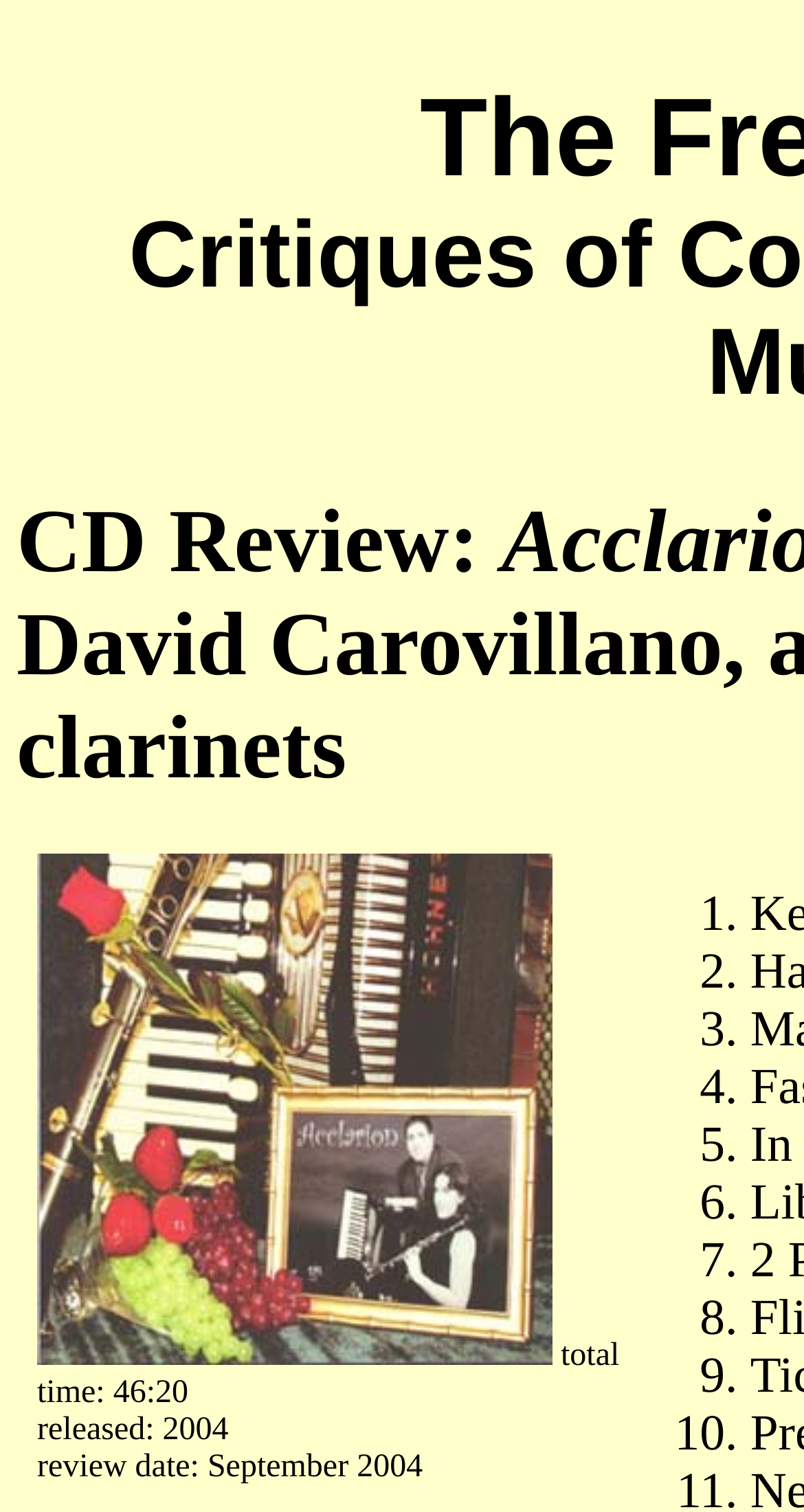Offer an in-depth caption of the entire webpage.

The webpage is a CD review page from The Classical Free-Reed, Inc. At the top, there is a title "CD Review:" followed by a CD image. Below the title, there is a review date, "September 2004". To the right of the title, there is a list of 10 items, numbered from 1 to 10, which likely represent a rating or ranking system. The list is positioned near the middle of the page, with the CD image taking up a significant portion of the lower half of the page.